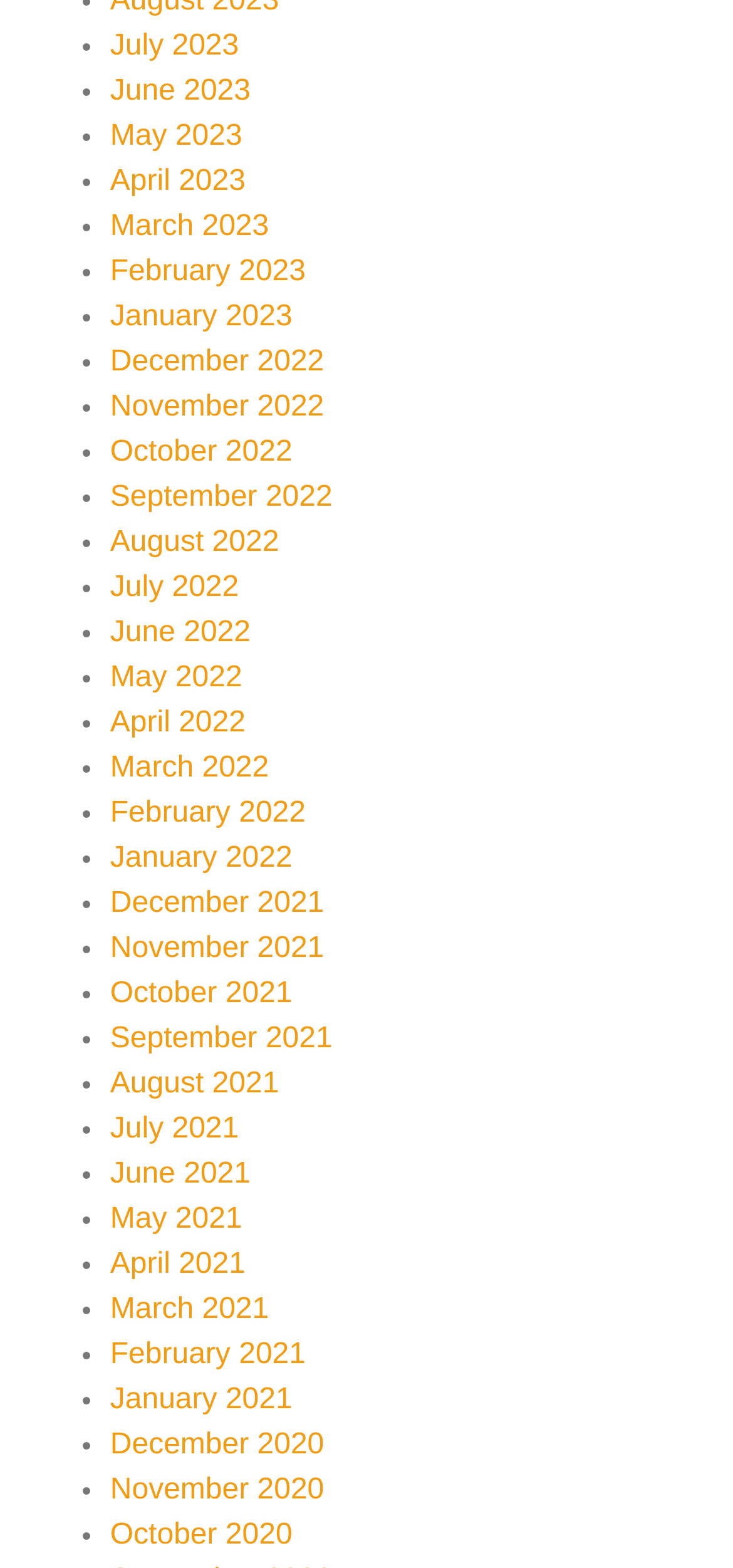What is the purpose of this webpage? Based on the screenshot, please respond with a single word or phrase.

Archive of past months